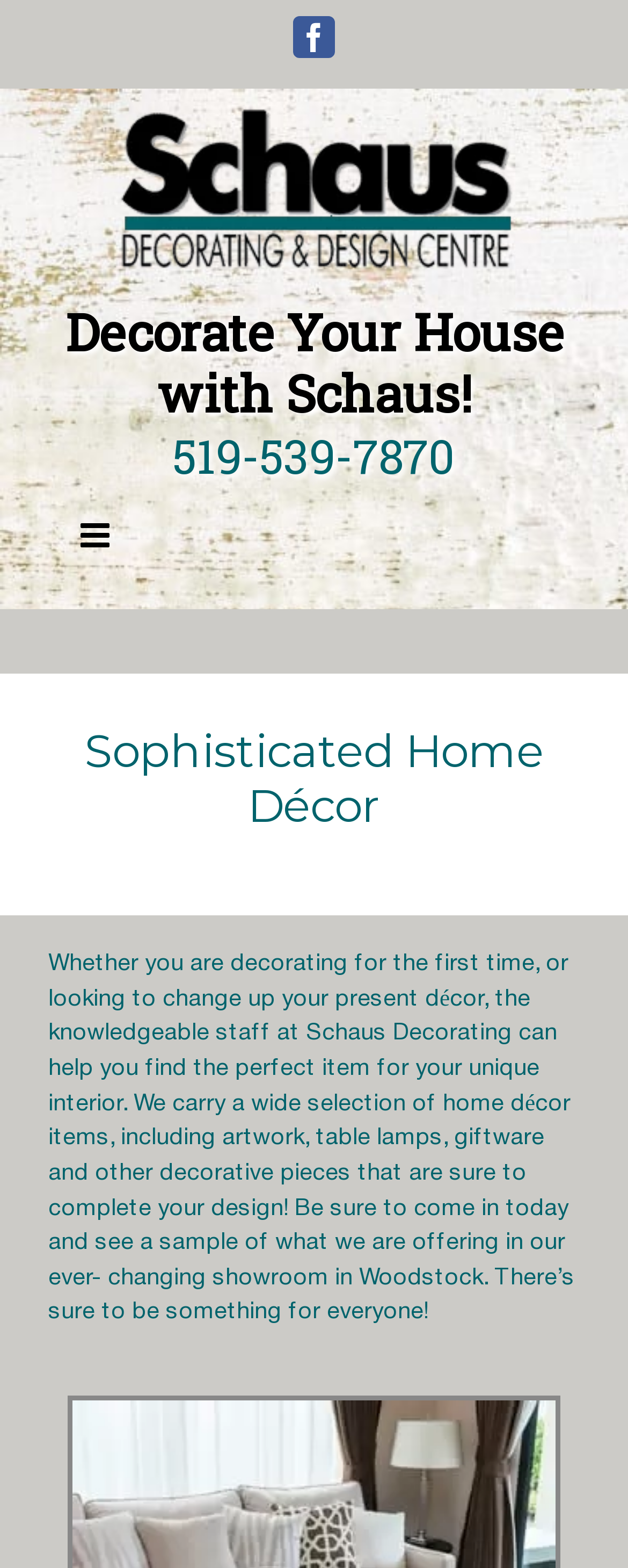What is the phone number to call for more information?
Carefully analyze the image and provide a detailed answer to the question.

I found the phone number by looking at the heading 'Decorate Your House with Schaus! 519-539-7870' and the link '519-539-7870' which is a part of it.